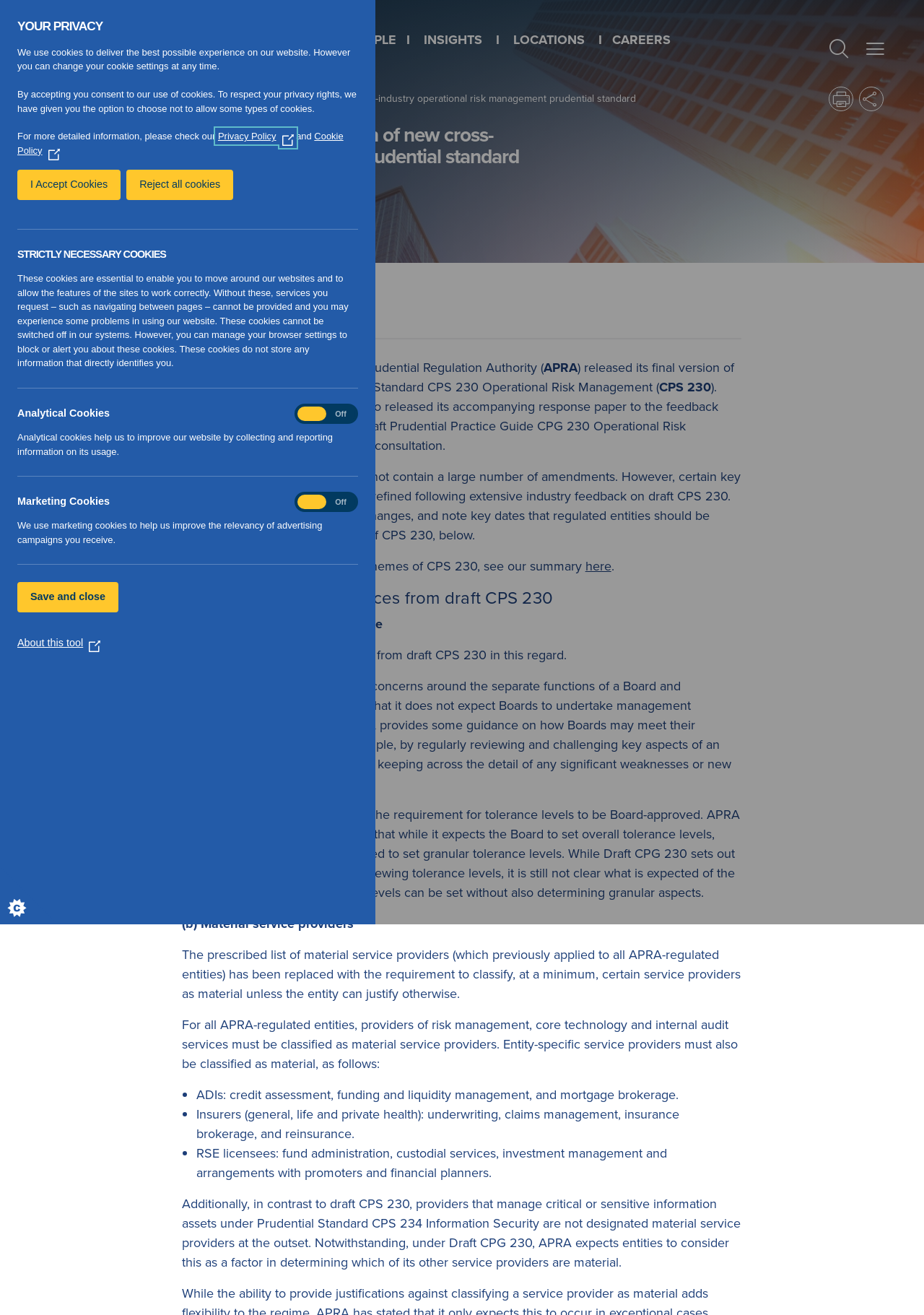Respond to the following question using a concise word or phrase: 
What is the name of the authority that released the final version of the prudential standard?

APRA